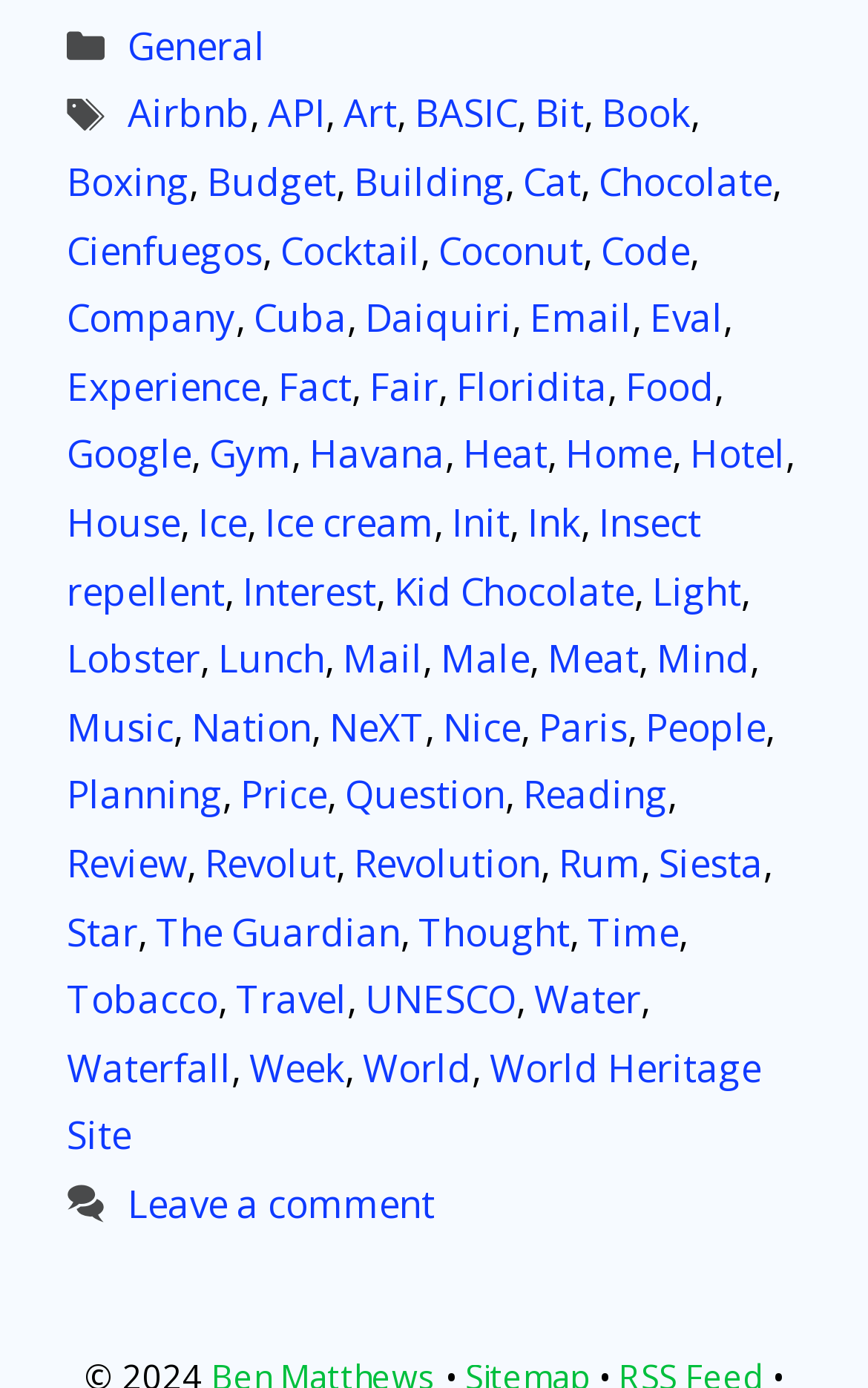What is the last tag listed?
Please provide a single word or phrase answer based on the image.

Reading